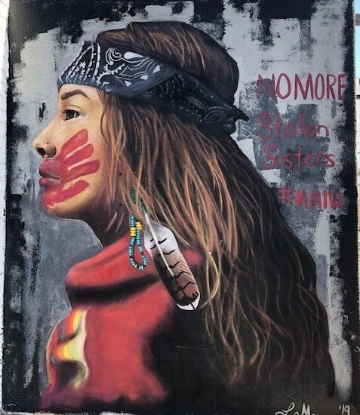Illustrate the image with a detailed and descriptive caption.

The image features a striking mural that depicts a young Native American woman, who is shown in profile. She wears a black headband and has long hair cascading down her shoulders. The artwork is adorned with red handprints across her face, symbolizing a powerful message of awareness and solidarity regarding the issue of missing and murdered Indigenous women. The woman's attire includes a red garment, while a single feather earring highlights her cultural heritage. Above her, the words "NO MORE Stolen Sisters #MMIW" are boldly painted, underscoring the urgent call to action against violence faced by Indigenous women. This mural serves as both a tribute and a plea for justice, showcasing the intersection of art and social activism.